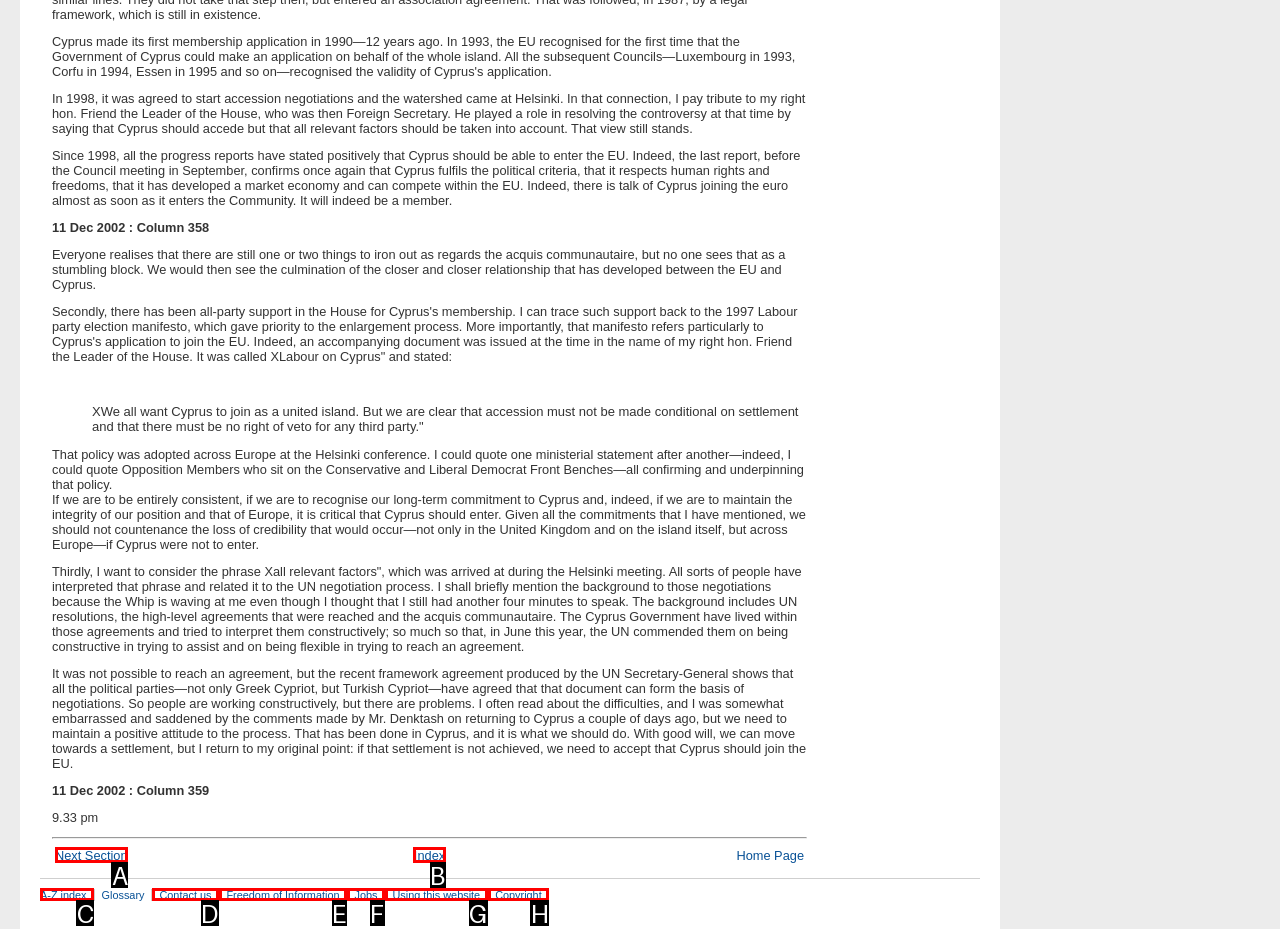From the choices given, find the HTML element that matches this description: A-Z index. Answer with the letter of the selected option directly.

C